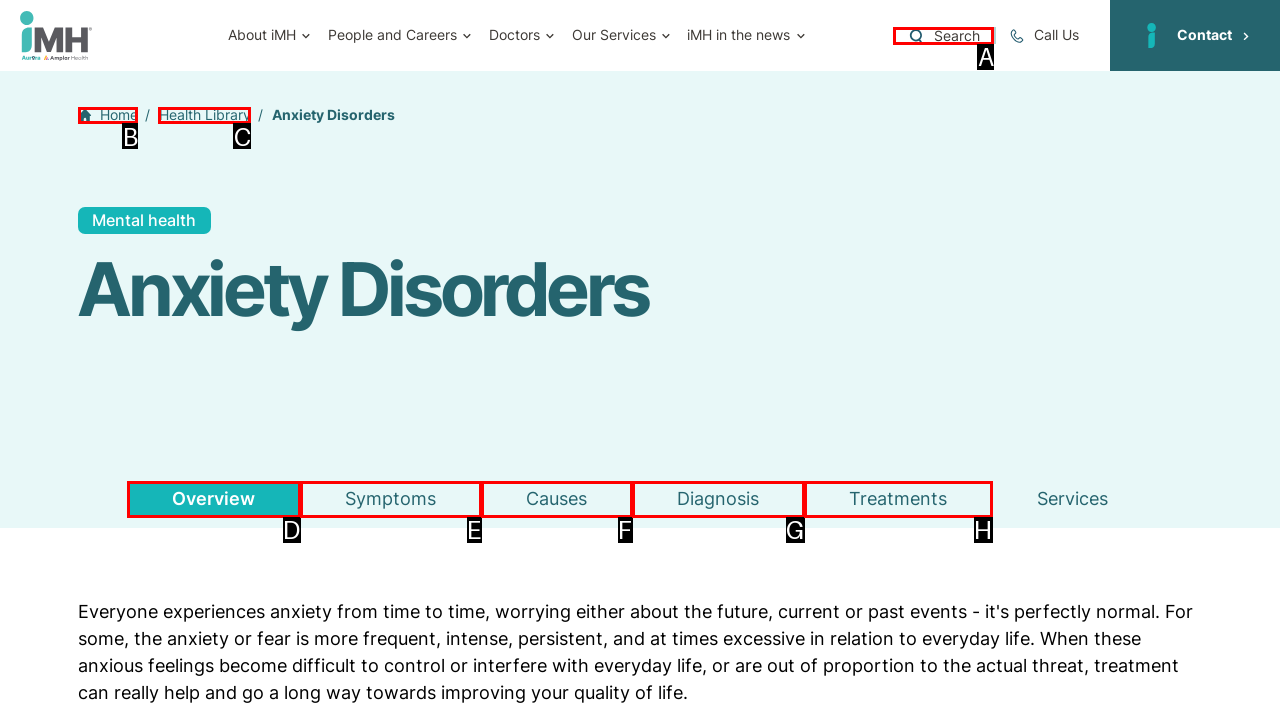Identify the letter corresponding to the UI element that matches this description: Overview
Answer using only the letter from the provided options.

D